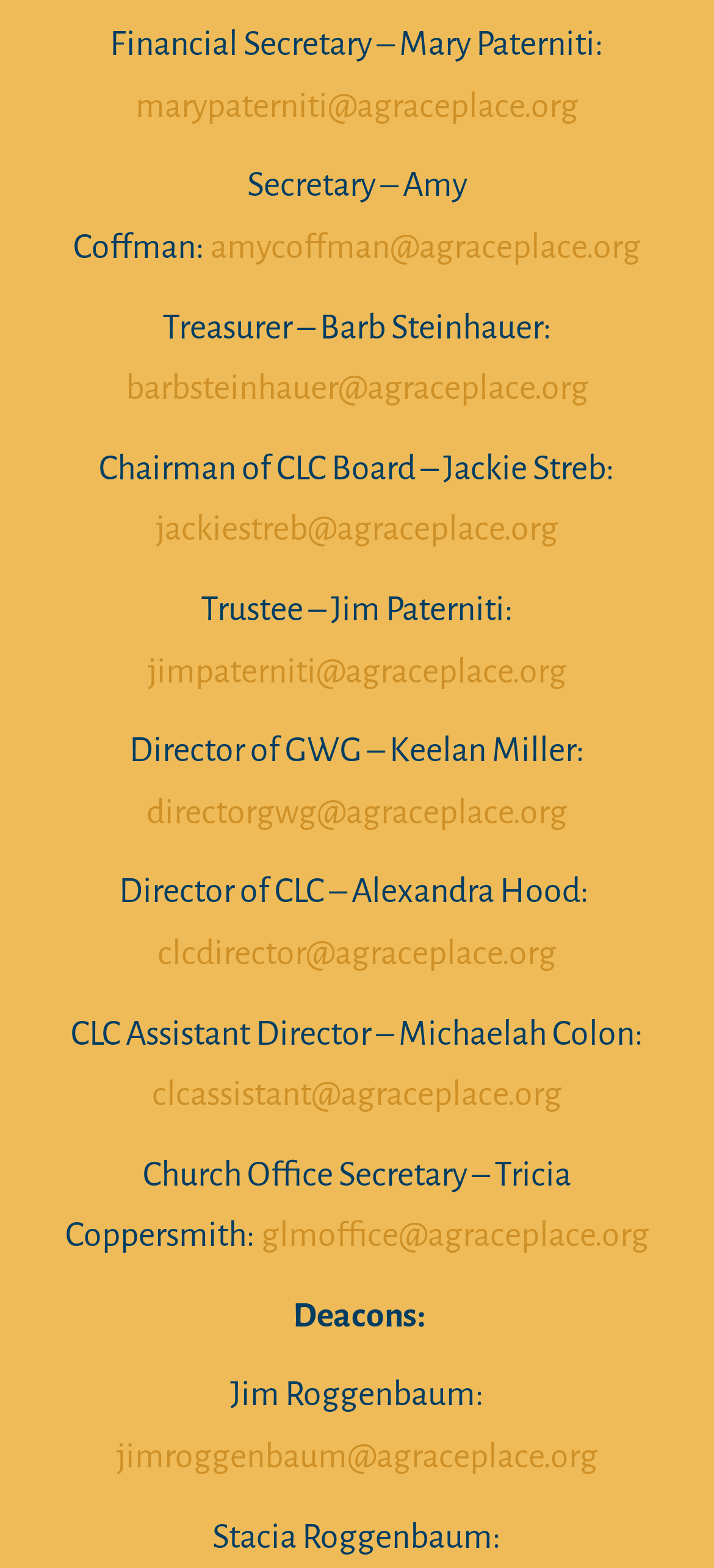Please identify the bounding box coordinates of the region to click in order to complete the task: "Reach out to Treasurer". The coordinates must be four float numbers between 0 and 1, specified as [left, top, right, bottom].

[0.176, 0.236, 0.824, 0.259]